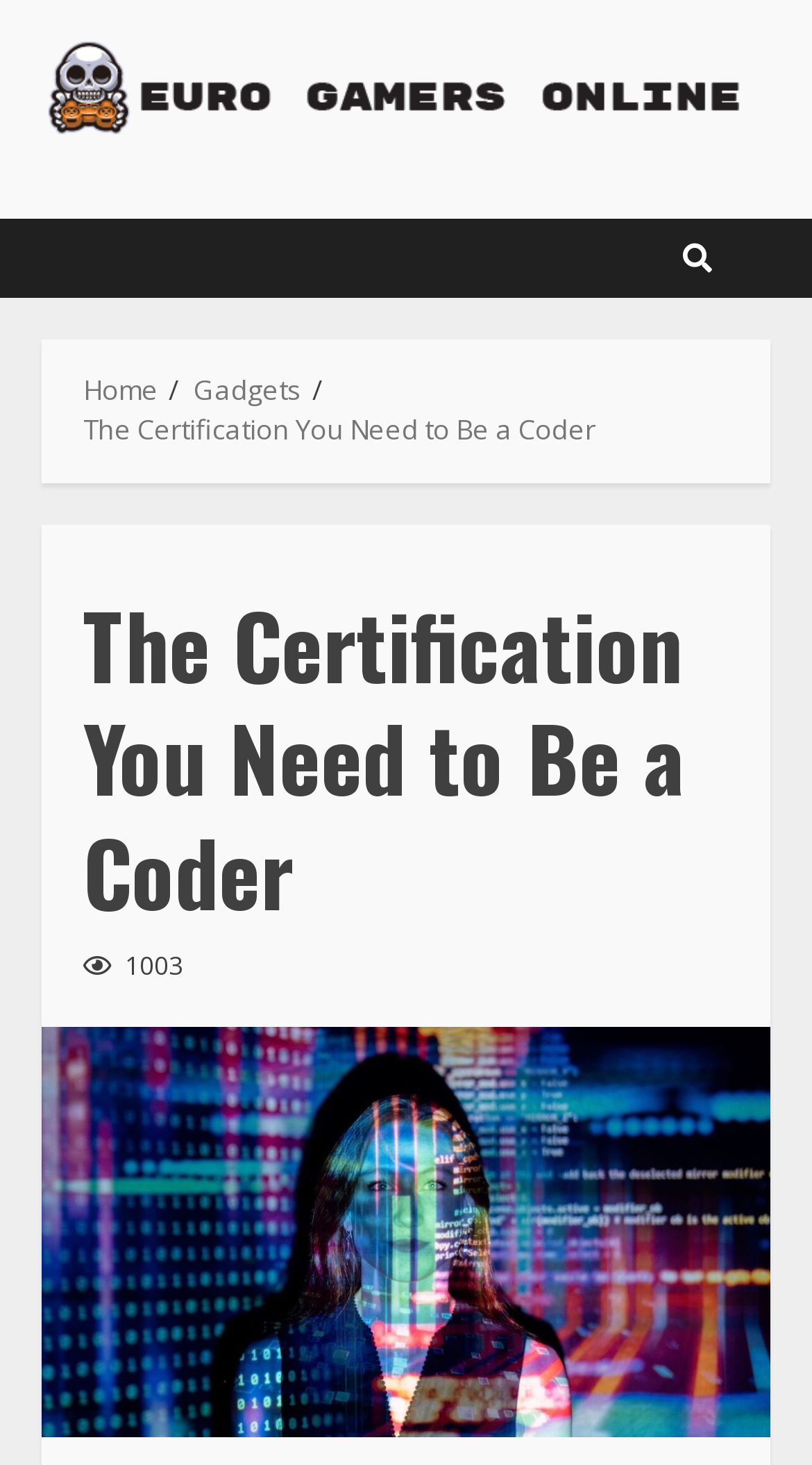What is the certification being referred to?
Can you provide an in-depth and detailed response to the question?

The main content of the webpage is about a certification that is required to be a coder. The heading 'The Certification You Need to Be a Coder' suggests that the webpage is discussing a specific certification that is necessary for coders.